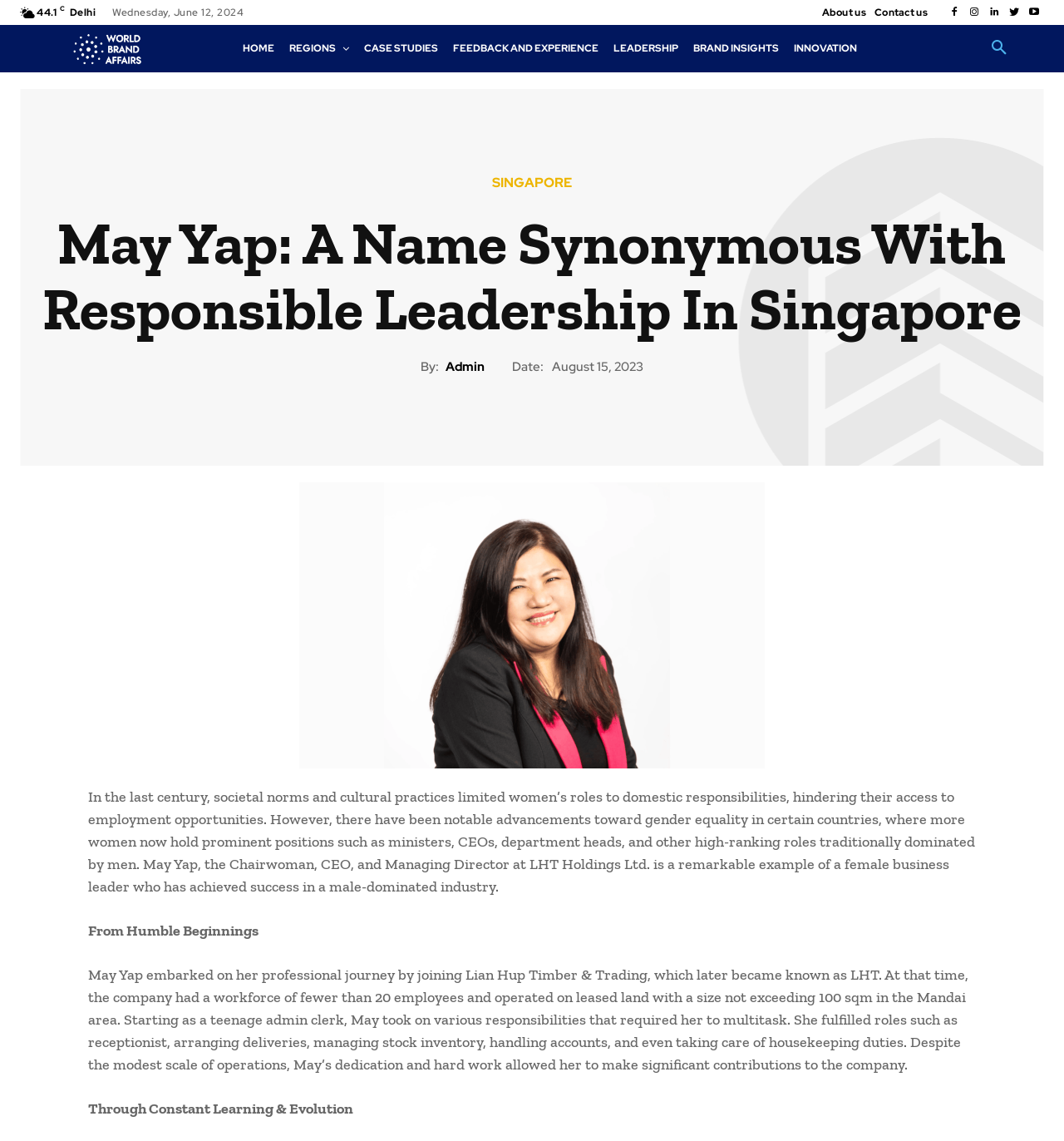What is the date of the article?
Please respond to the question thoroughly and include all relevant details.

I found the date of the article by looking at the 'Date:' label and the corresponding text next to it, which is 'August 15, 2023'.